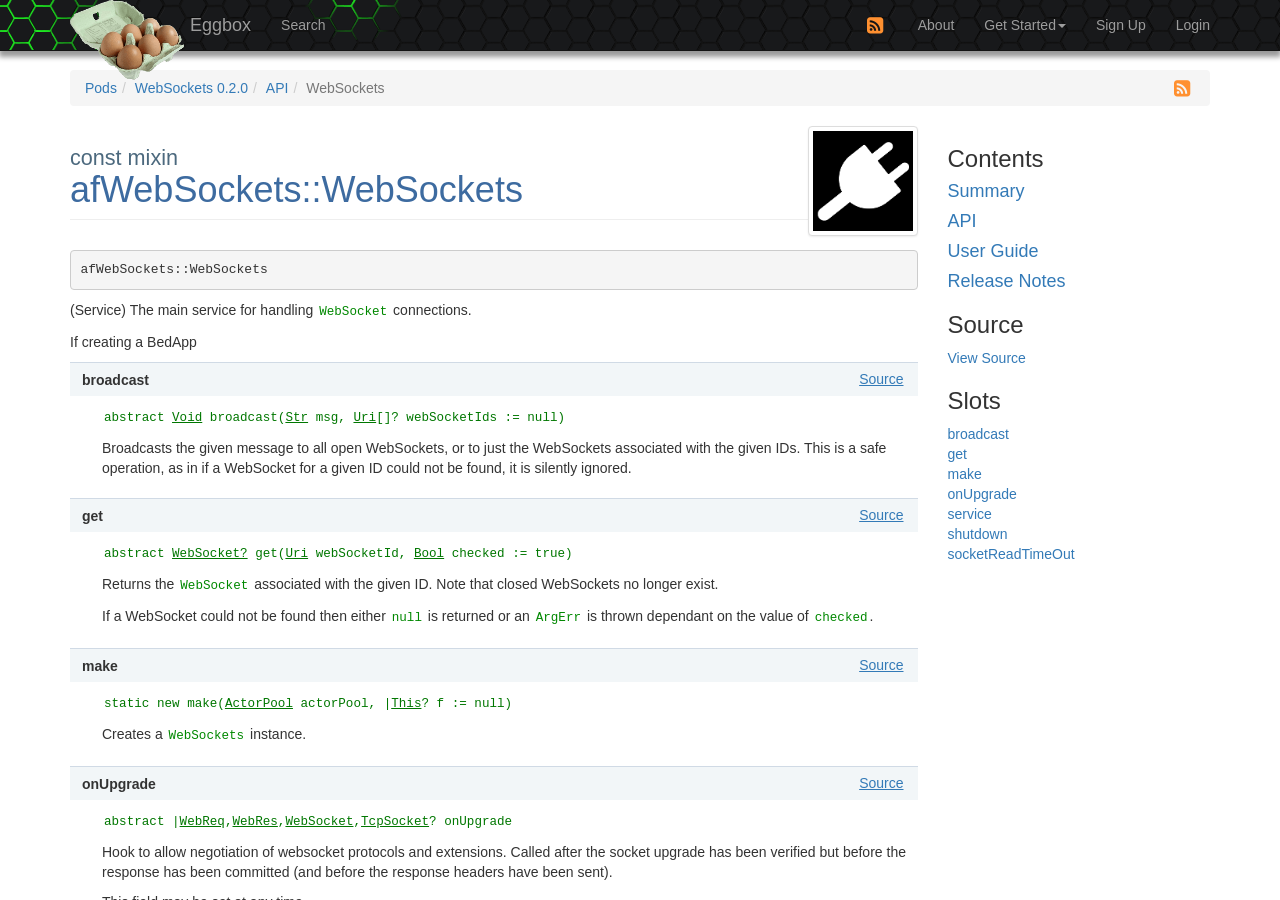Bounding box coordinates are to be given in the format (top-left x, top-left y, bottom-right x, bottom-right y). All values must be floating point numbers between 0 and 1. Provide the bounding box coordinate for the UI element described as: title="Pod Repository RSS Feed"

[0.661, 0.0, 0.705, 0.056]